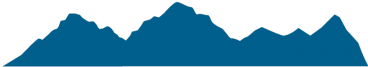Elaborate on the image with a comprehensive description.

The image features a stylized graphic of mountains in varying shades of blue, evoking a serene and natural landscape. This visual representation likely complements the scholarly content of the article titled "Testing for the Efficiency of a Policy Intended to Meet Objectives: General Model and Application," published in the Journal of Agricultural and Resource Economics. The study appears to focus on assessing the efficiency of agricultural policies, specifically in relation to objectives like farm income support and self-sufficiency, suggesting an interdisciplinary approach that incorporates elements of economics, policy analysis, and environmental considerations. The imagery reflects a connection to rural and agricultural themes, providing an aesthetic backdrop to the academic discourse presented in the article.